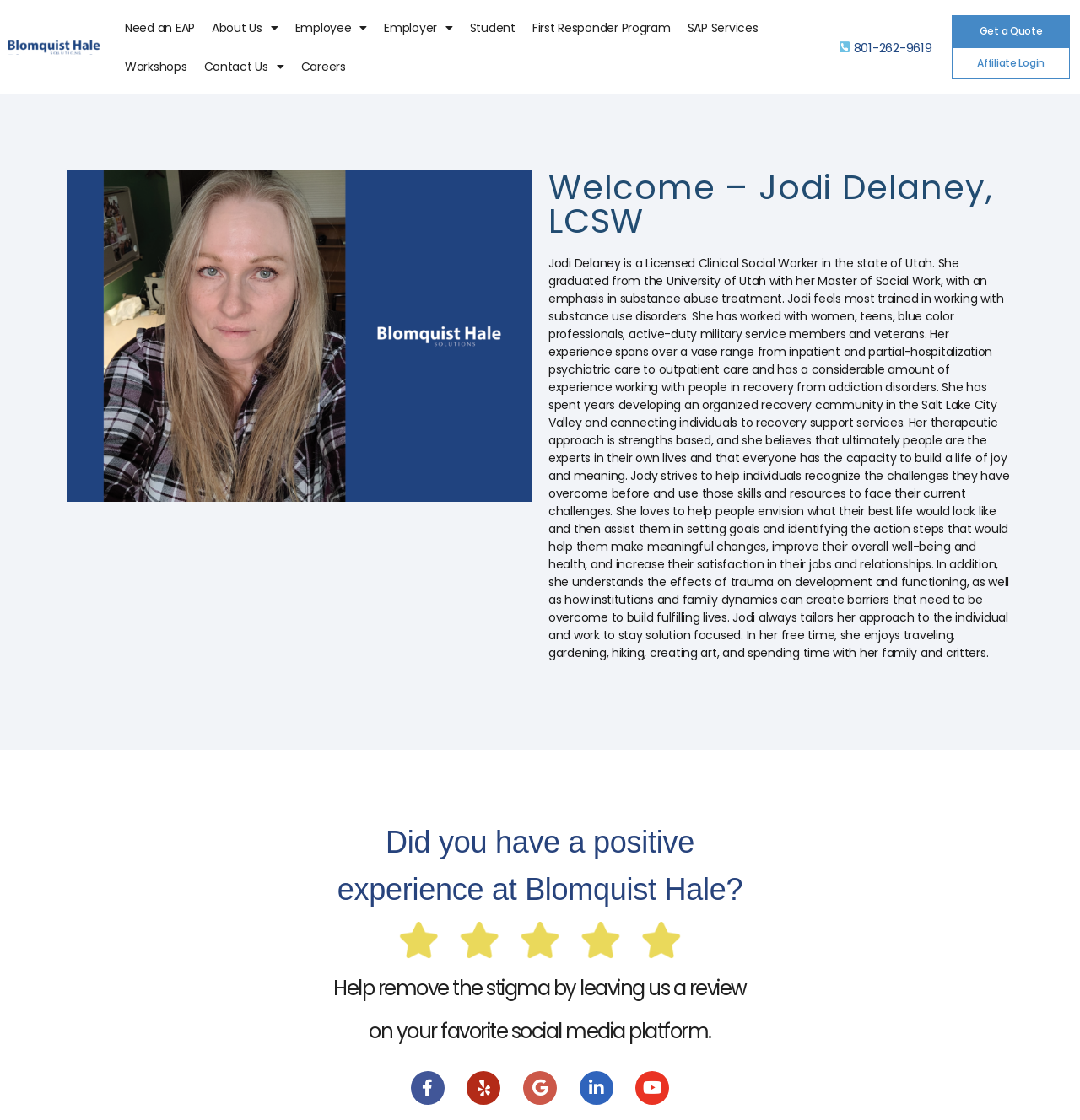Using the given description, provide the bounding box coordinates formatted as (top-left x, top-left y, bottom-right x, bottom-right y), with all values being floating point numbers between 0 and 1. Description: 801-262-9619

[0.79, 0.034, 0.863, 0.05]